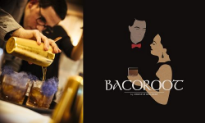Provide a thorough description of the image.

The image showcases an intriguing juxtaposition that represents the "Bacoroot Cocktail," a distinctive creation from the Berlin-based BLGCC 2019 event. On the left, a skilled mixologist elegantly pours a vibrant cocktail into a glass, highlighting the craft and artistry involved in cocktail preparation. The use of intriguing colors, such as deep blues and golden hues, adds to the visual appeal, suggesting a flavorful and visually striking drink. 

On the right, a stylish graphic depicts a couple, elegantly dressed, with the woman holding a cocktail, embodying the sophisticated ambiance associated with Bacoroot. The minimalist design emphasizes the cocktail's sleek and modern aesthetic, while the logo boldly displays the name "BACOROOT," hinting at a bar that blends tradition with contemporary flair. This image not only celebrates the art of mixology but also evokes a sense of luxury and refined social experience.